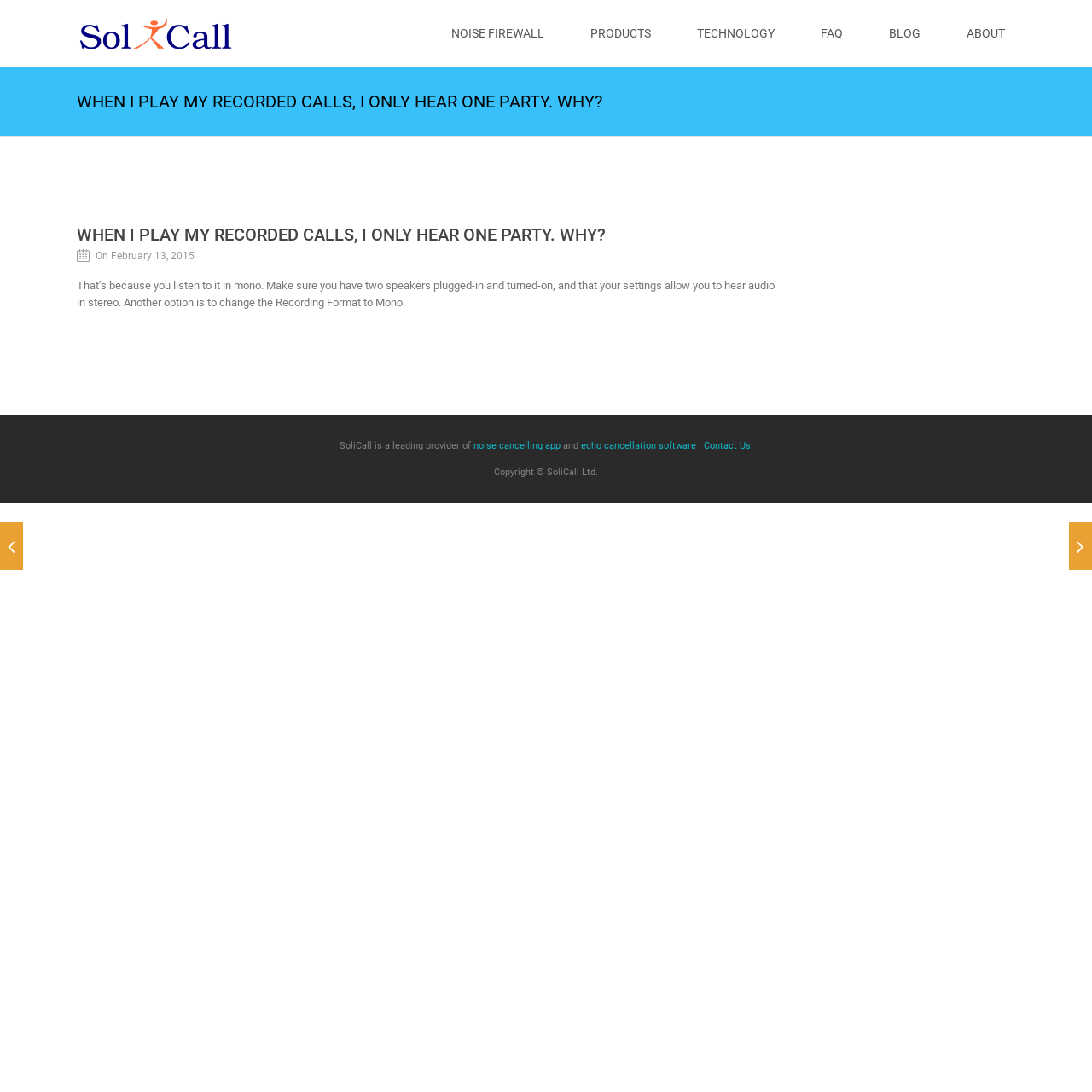Answer briefly with one word or phrase:
What is the format of the recording?

Mono